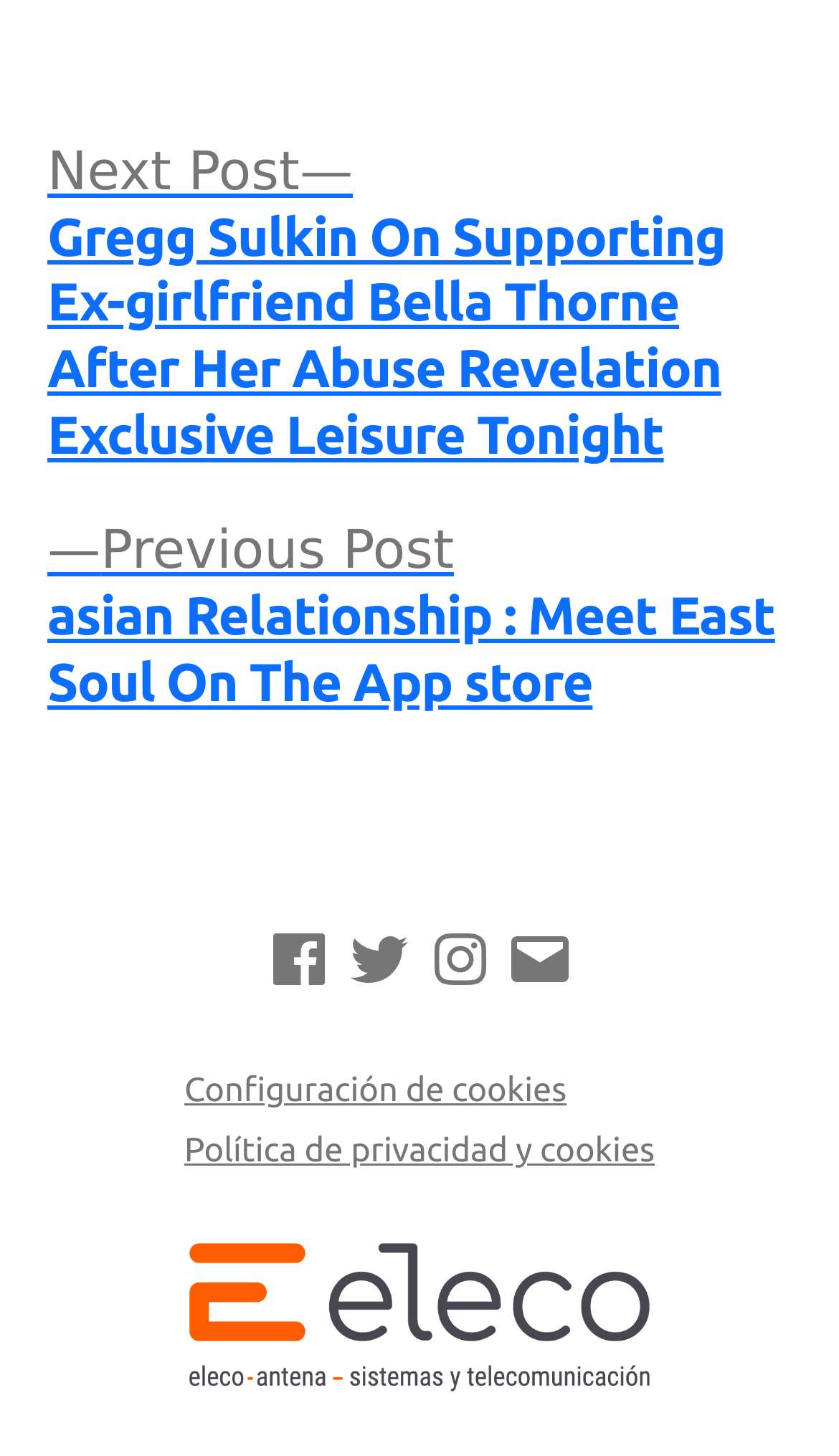Identify the bounding box coordinates for the element that needs to be clicked to fulfill this instruction: "go to the fifth link". Provide the coordinates in the format of four float numbers between 0 and 1: [left, top, right, bottom].

None